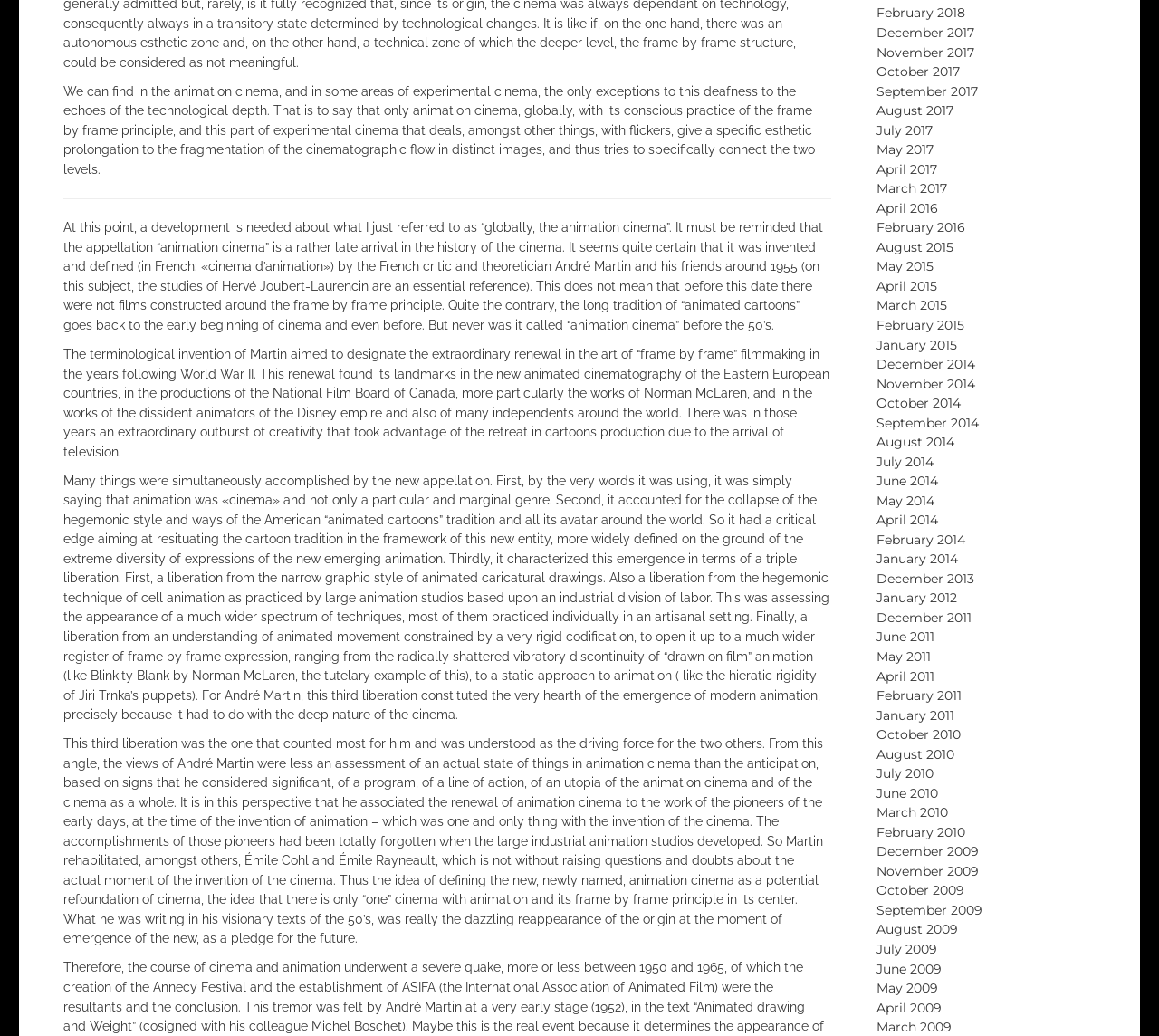Could you determine the bounding box coordinates of the clickable element to complete the instruction: "Click on February 2018"? Provide the coordinates as four float numbers between 0 and 1, i.e., [left, top, right, bottom].

[0.756, 0.005, 0.832, 0.021]